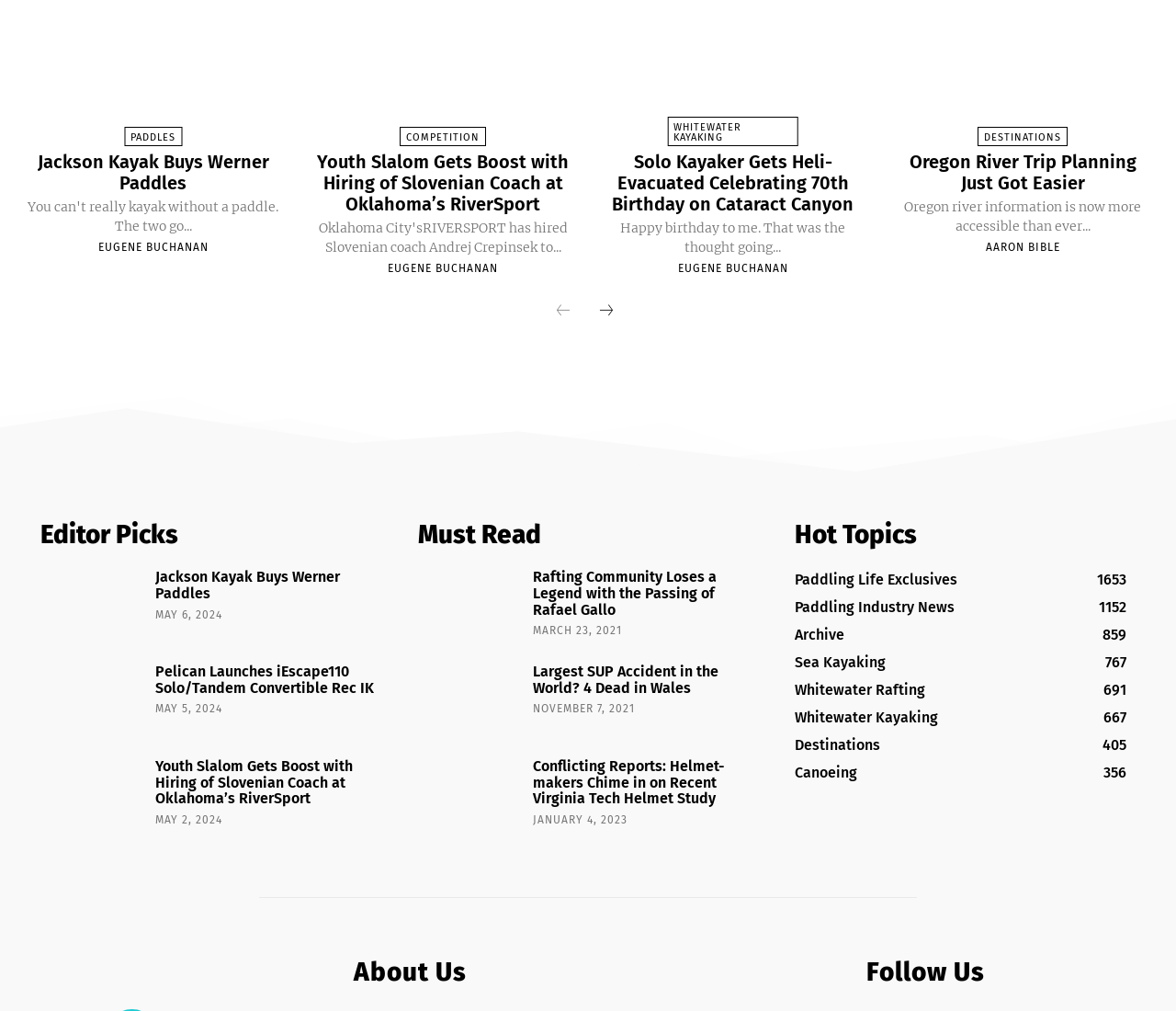Give a one-word or short-phrase answer to the following question: 
What is the name of the company that bought Werner Paddles?

Jackson Kayak